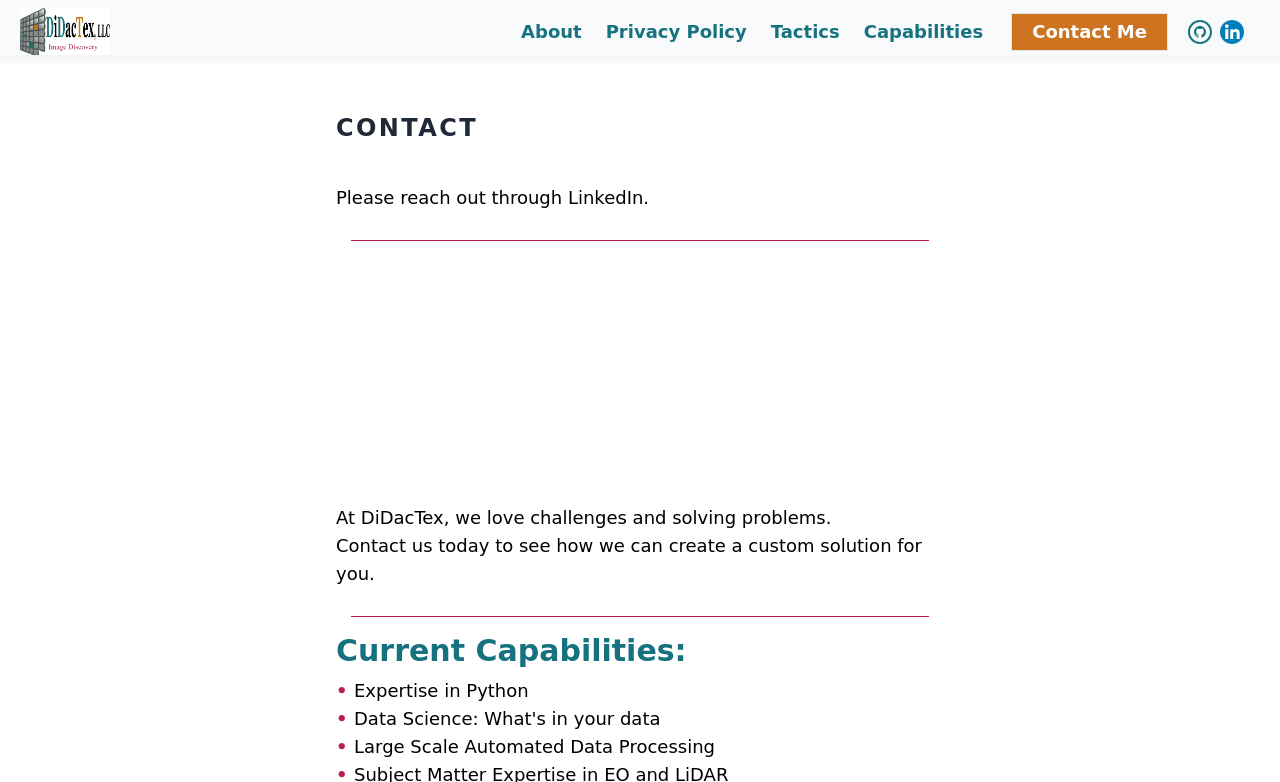What is the company's expertise in?
Please use the image to provide a one-word or short phrase answer.

Python